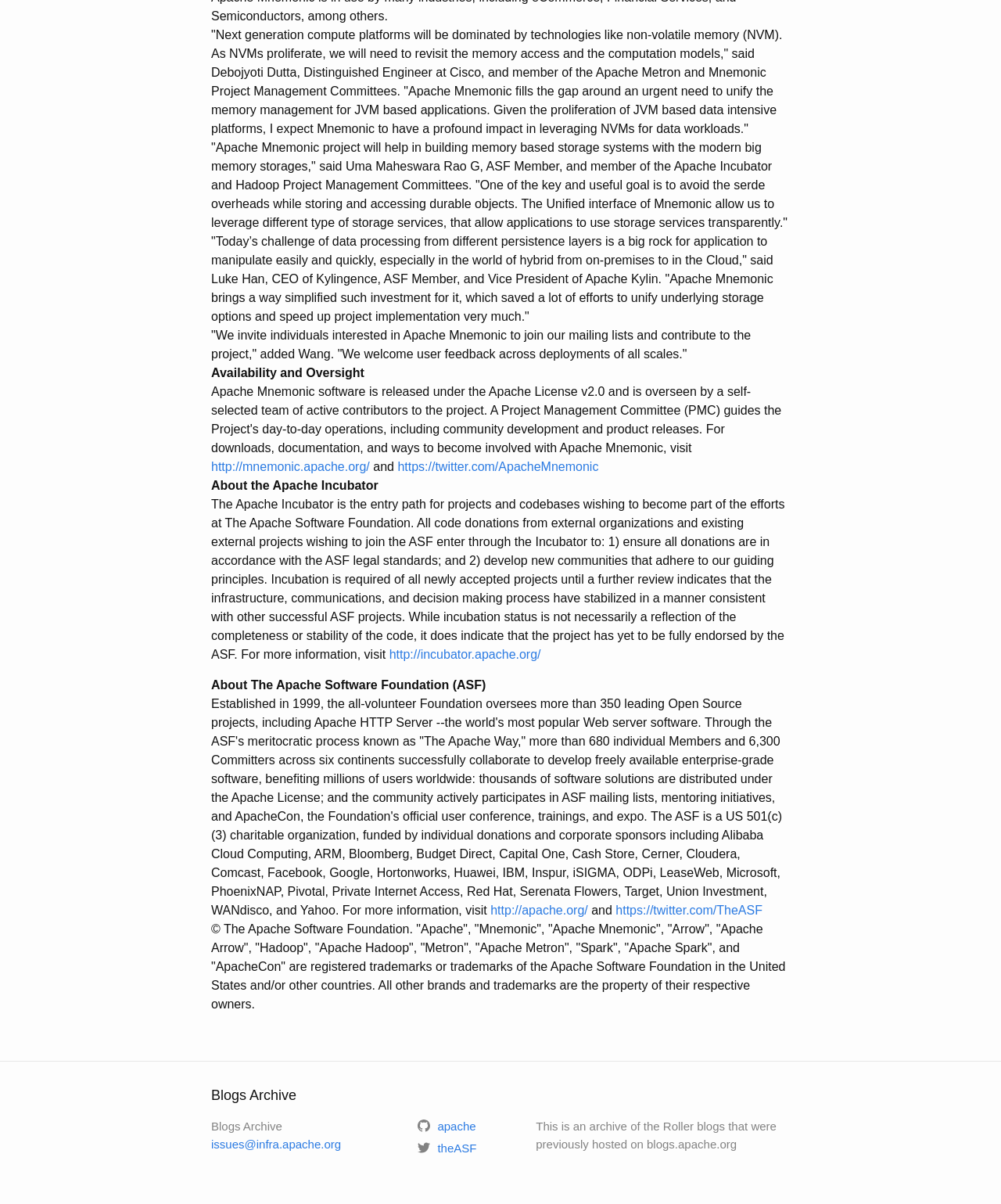Provide your answer in one word or a succinct phrase for the question: 
What is the purpose of Apache Mnemonic?

To leverage NVMs for data workloads